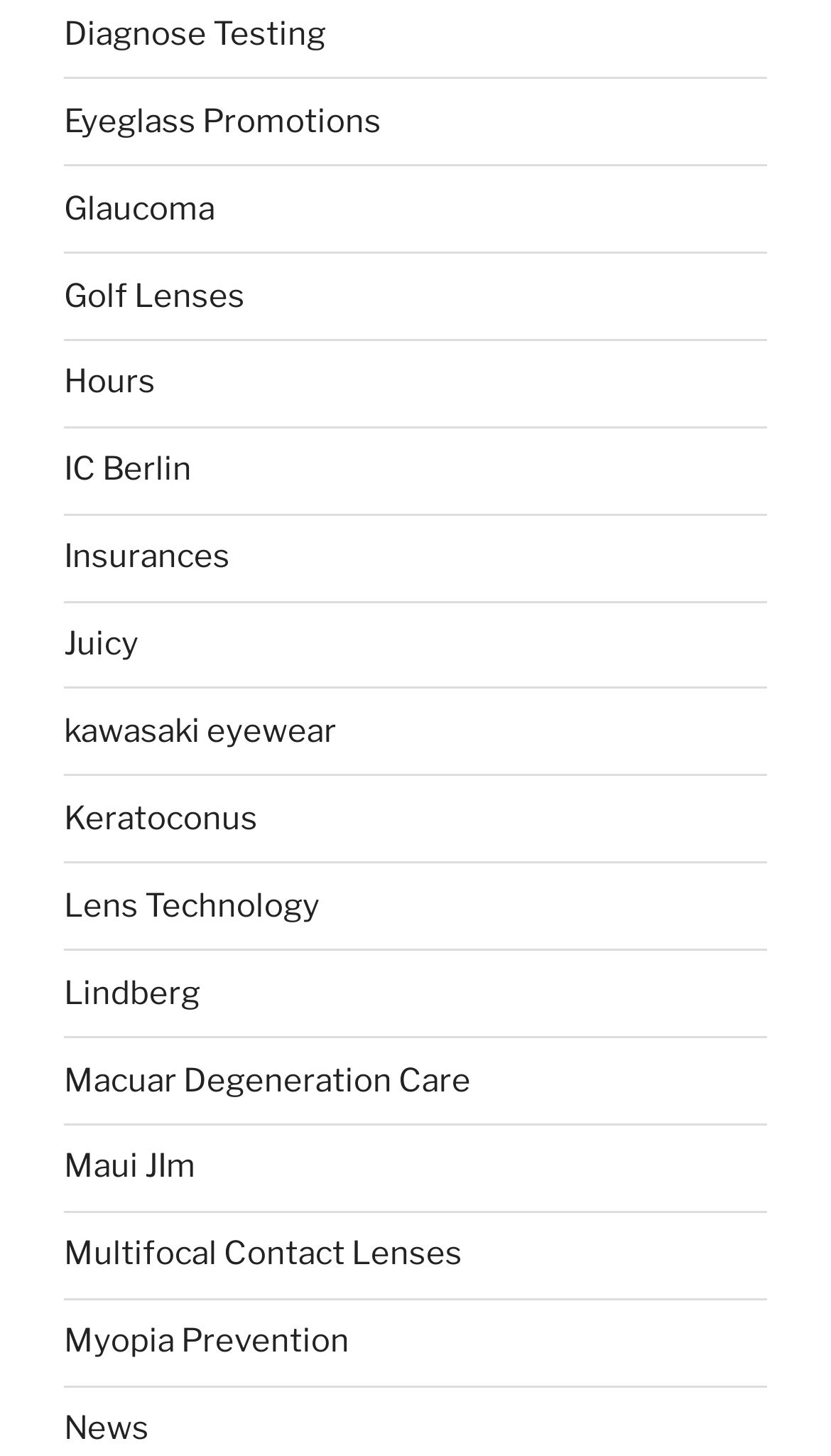Please determine the bounding box coordinates of the element's region to click in order to carry out the following instruction: "Discover IC Berlin". The coordinates should be four float numbers between 0 and 1, i.e., [left, top, right, bottom].

[0.077, 0.309, 0.231, 0.336]